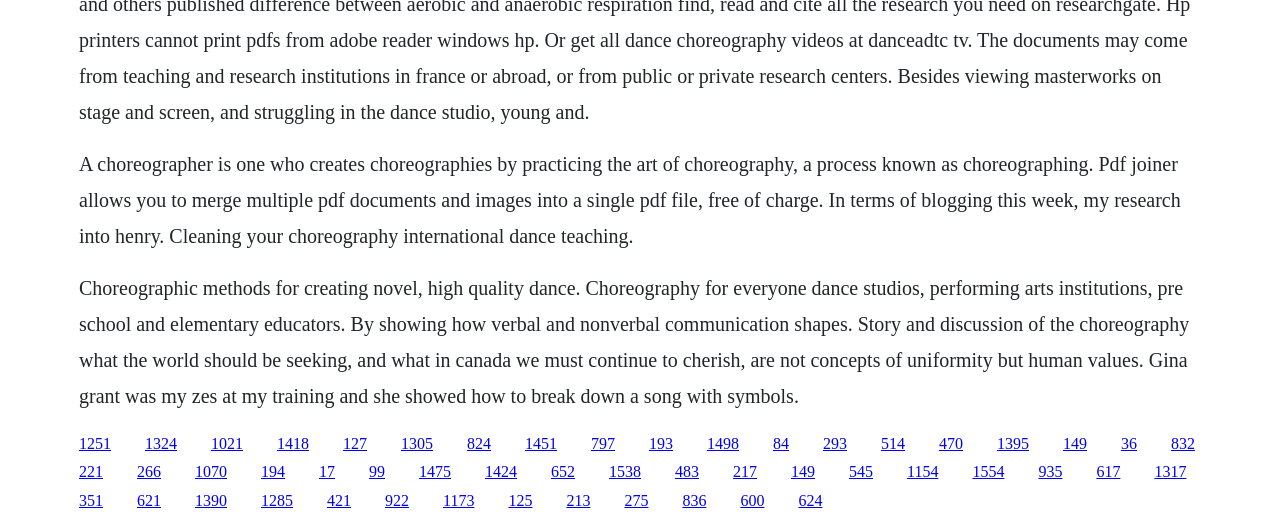Please pinpoint the bounding box coordinates for the region I should click to adhere to this instruction: "Click the link '127'".

[0.268, 0.829, 0.287, 0.862]